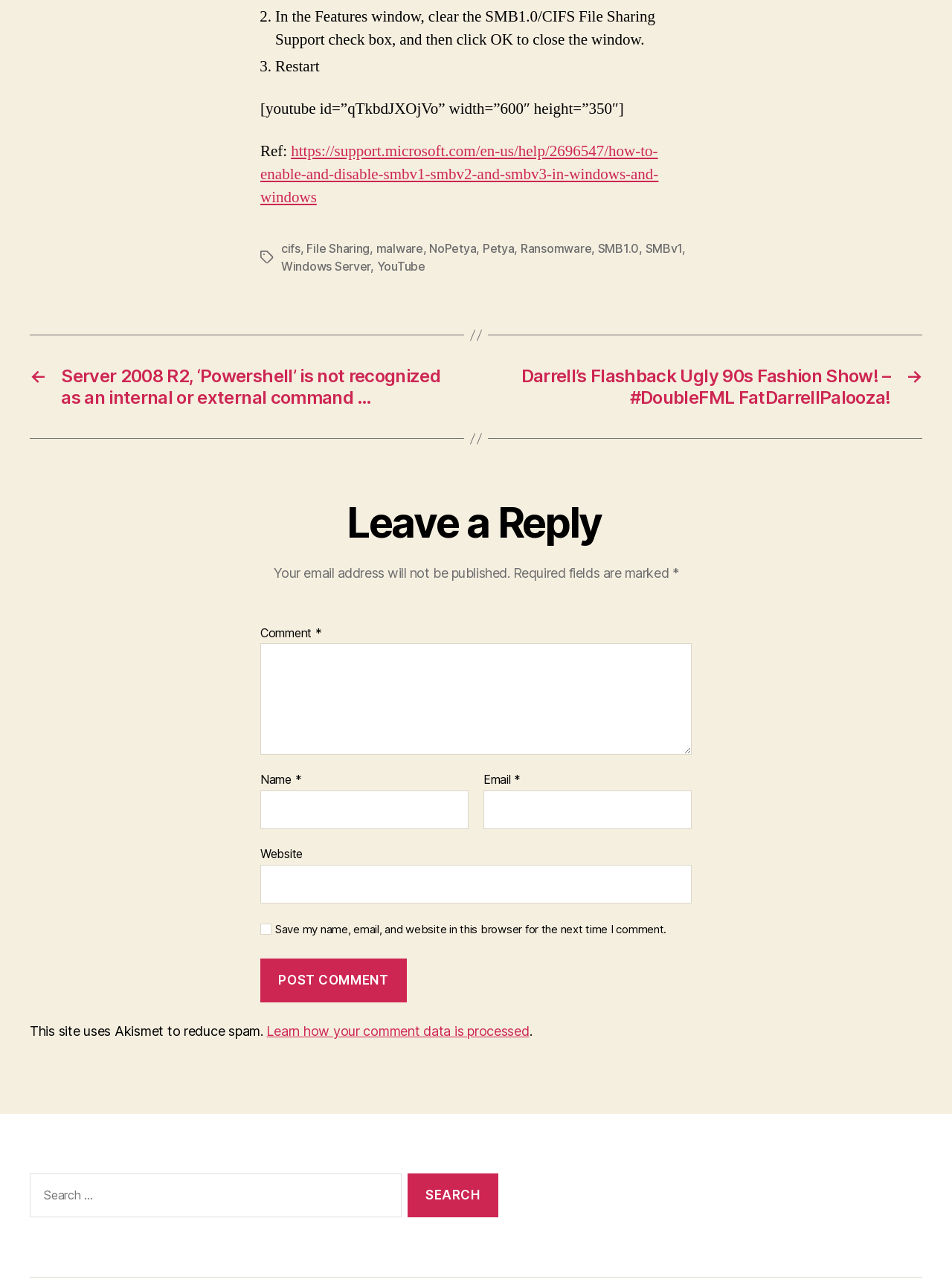Specify the bounding box coordinates of the area to click in order to execute this command: 'Search for a topic'. The coordinates should consist of four float numbers ranging from 0 to 1, and should be formatted as [left, top, right, bottom].

[0.031, 0.915, 0.422, 0.949]